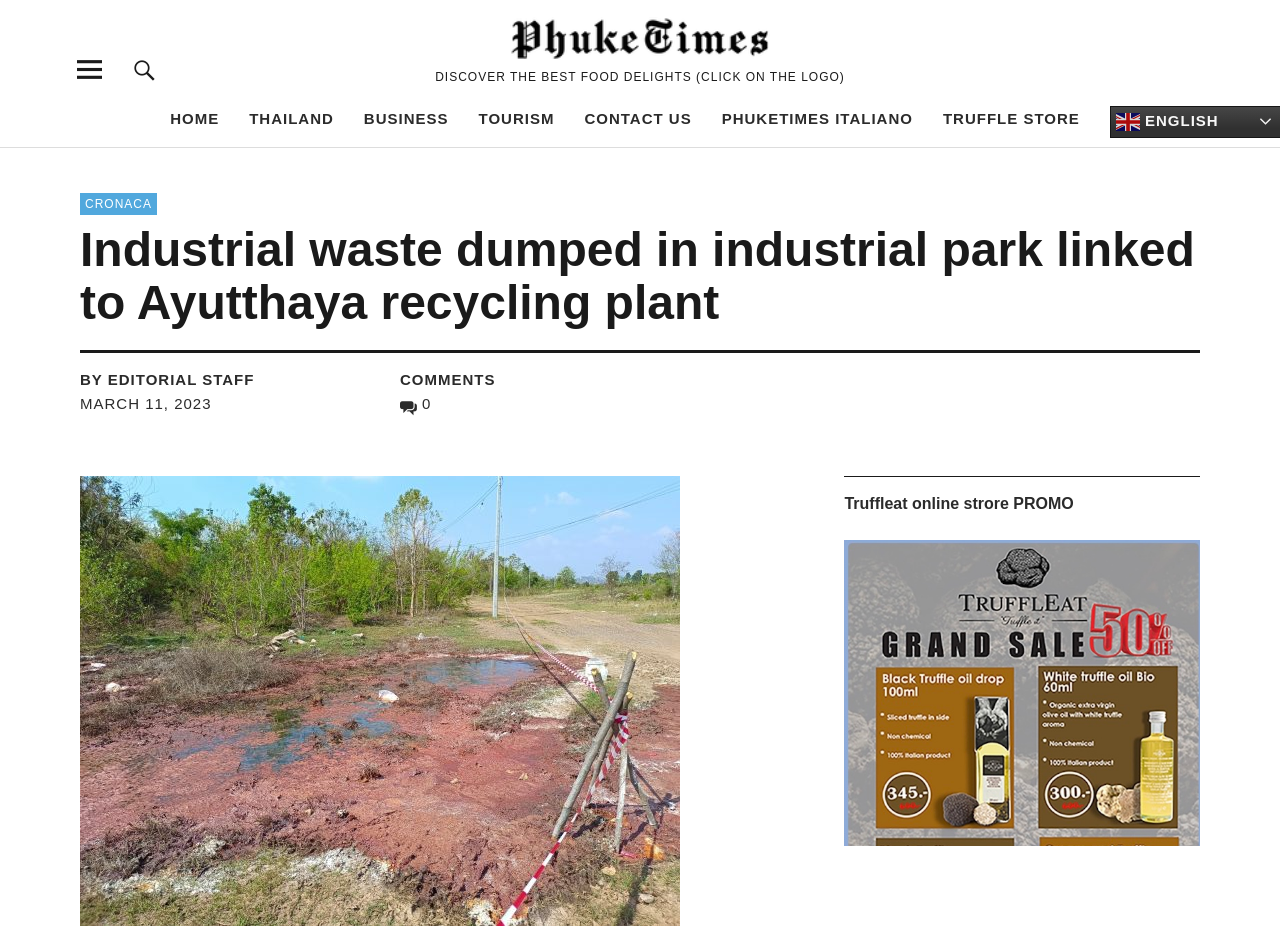Your task is to extract the text of the main heading from the webpage.

Industrial waste dumped in industrial park linked to Ayutthaya recycling plant